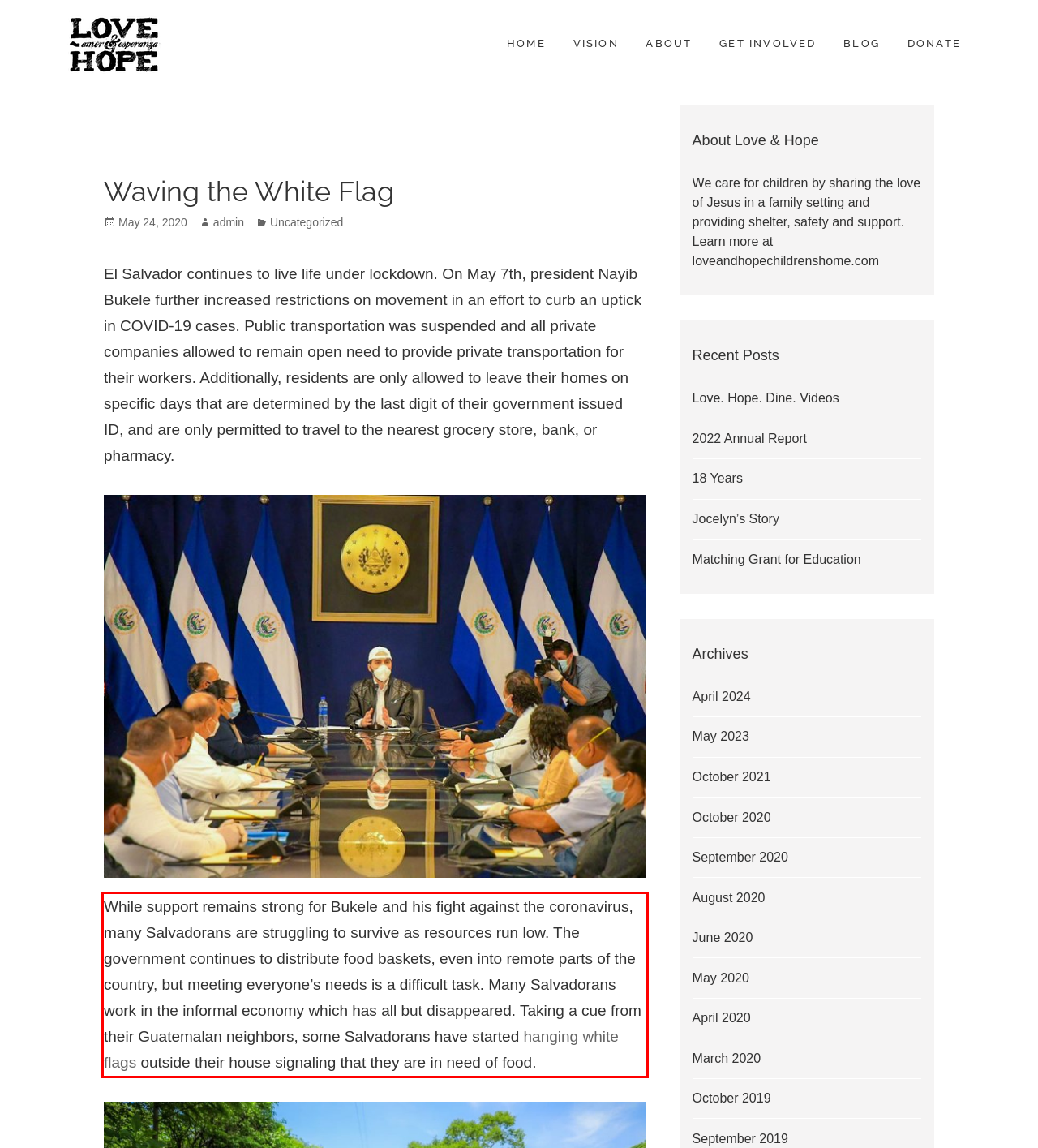You have a screenshot of a webpage with a red bounding box. Identify and extract the text content located inside the red bounding box.

While support remains strong for Bukele and his fight against the coronavirus, many Salvadorans are struggling to survive as resources run low. The government continues to distribute food baskets, even into remote parts of the country, but meeting everyone’s needs is a difficult task. Many Salvadorans work in the informal economy which has all but disappeared. Taking a cue from their Guatemalan neighbors, some Salvadorans have started hanging white flags outside their house signaling that they are in need of food.